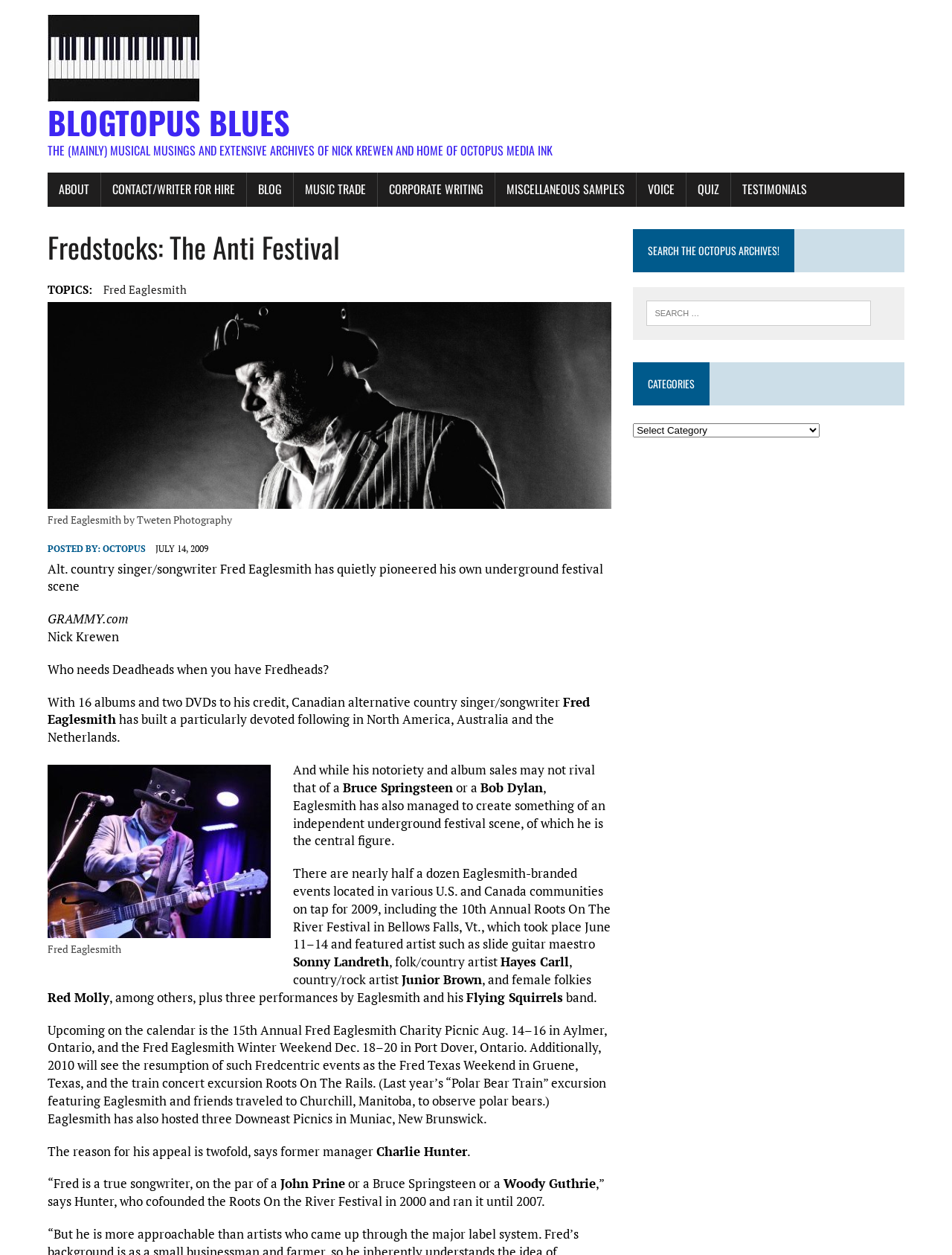Identify the bounding box coordinates of the specific part of the webpage to click to complete this instruction: "Click on the 'ABOUT' link".

[0.05, 0.138, 0.105, 0.165]